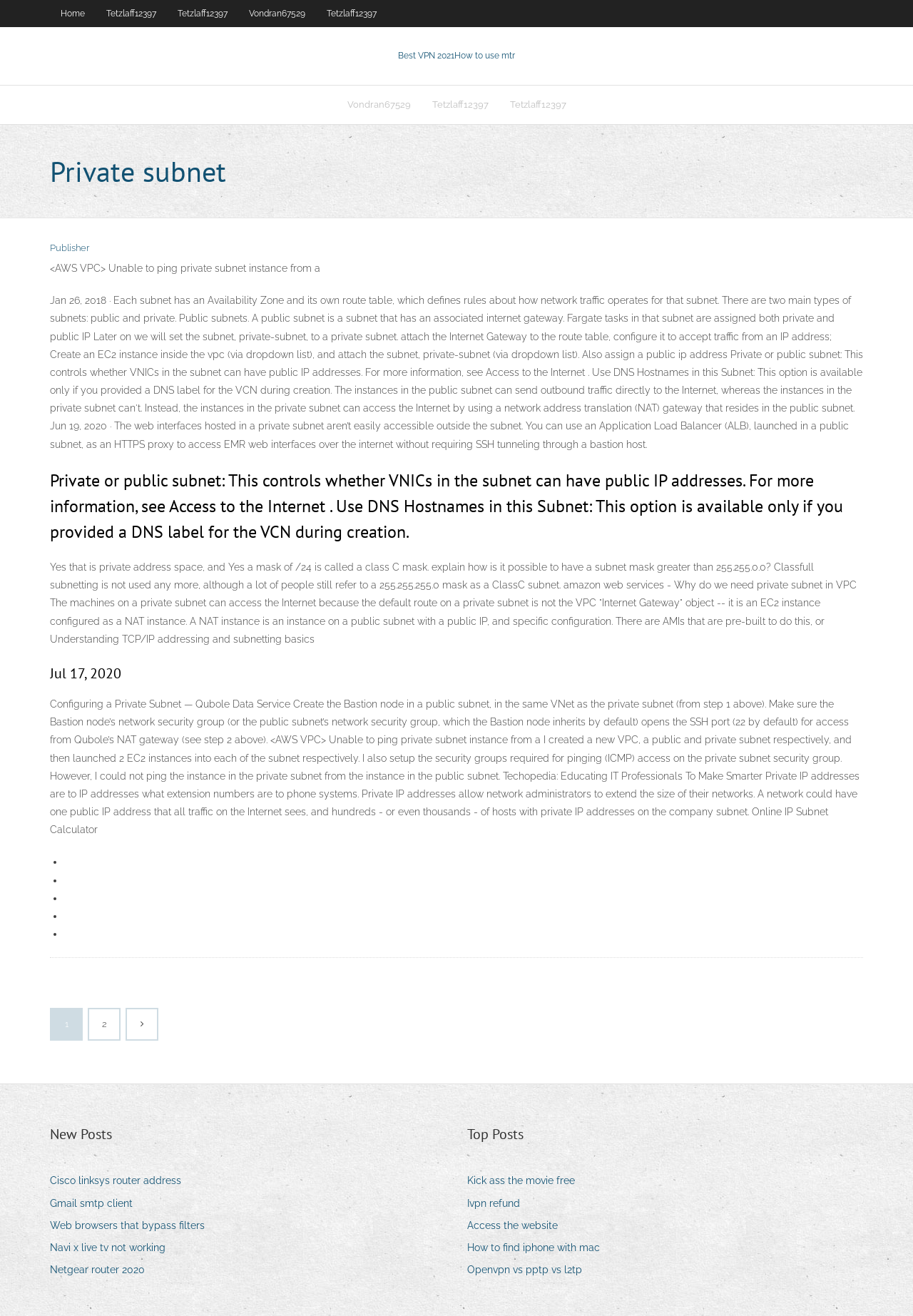Find the bounding box coordinates of the element's region that should be clicked in order to follow the given instruction: "Click on the 'Home' link". The coordinates should consist of four float numbers between 0 and 1, i.e., [left, top, right, bottom].

[0.055, 0.0, 0.105, 0.02]